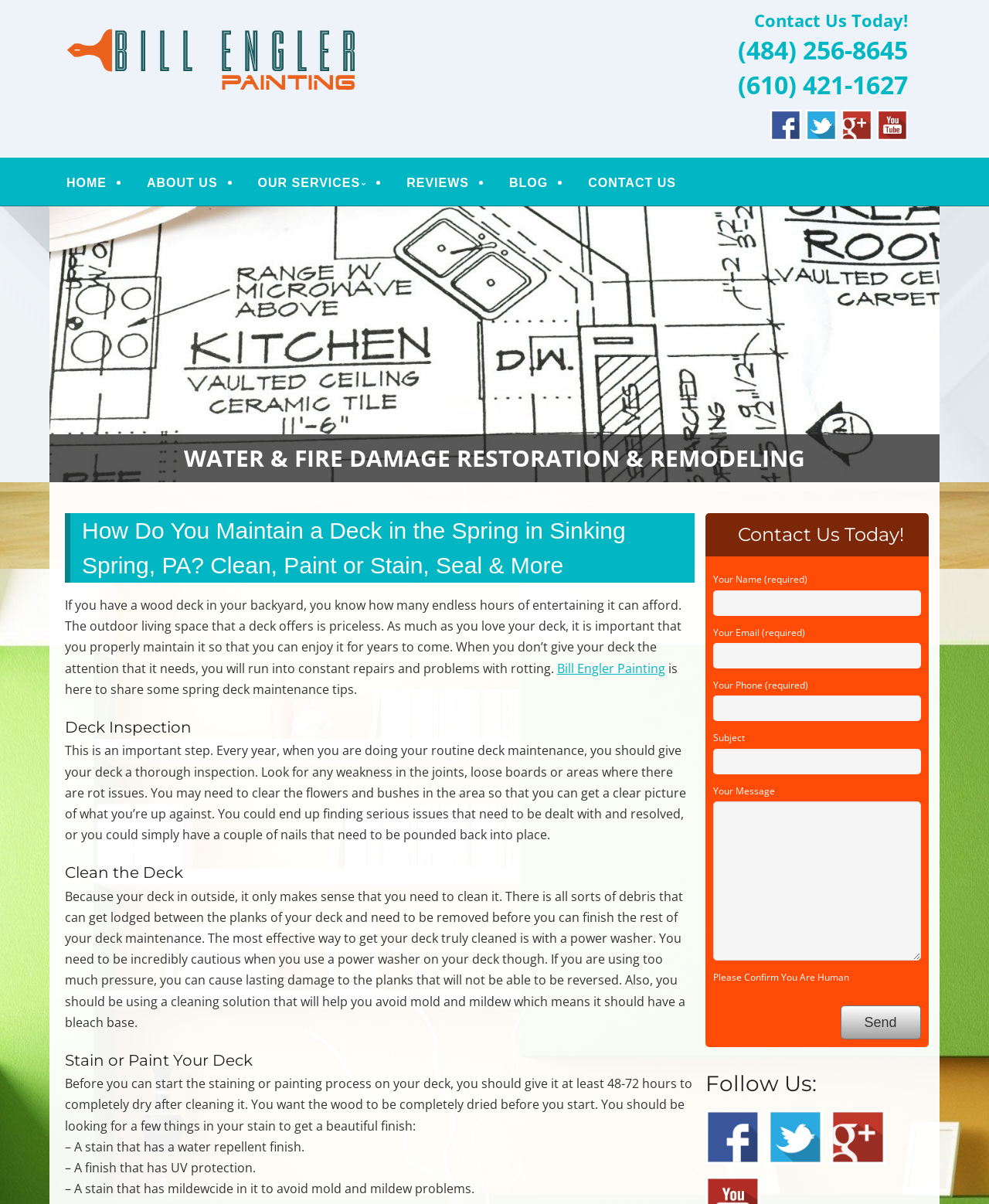What is the purpose of inspecting a deck?
Answer the question with as much detail as possible.

According to the webpage content, inspecting a deck is an important step in deck maintenance, and it is done to find any weakness in the joints, loose boards, or areas where there are rot issues.